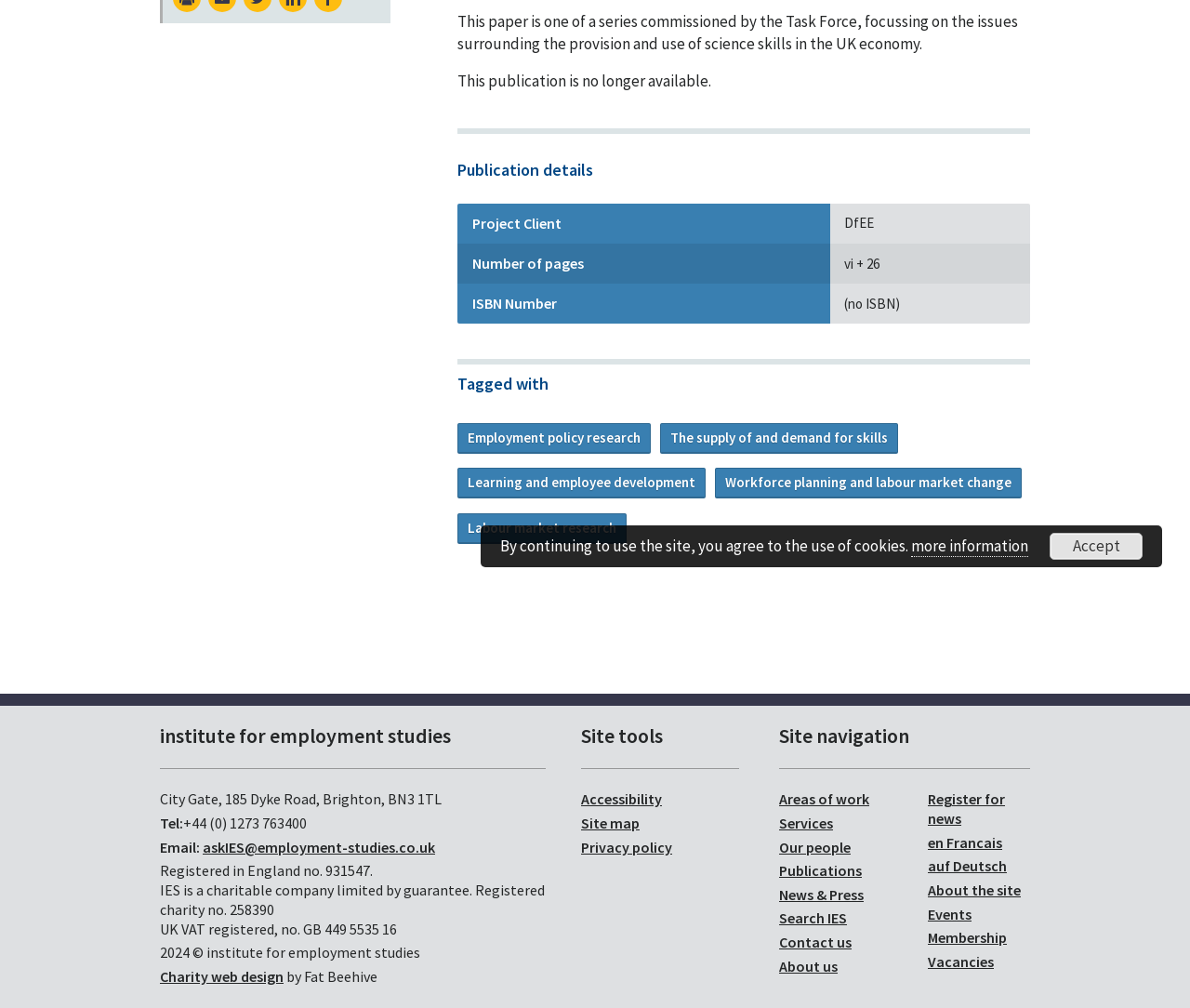Give the bounding box coordinates for the element described as: "Our people".

[0.655, 0.831, 0.715, 0.849]